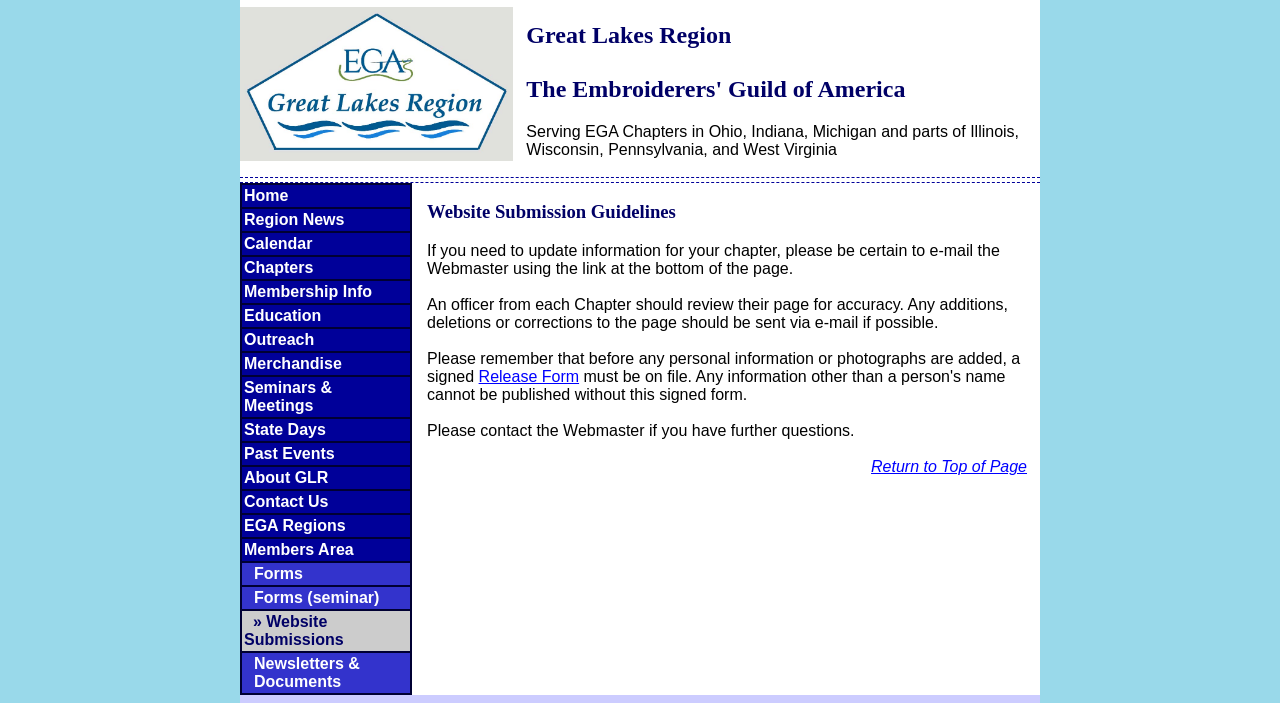Determine the bounding box coordinates of the clickable element to achieve the following action: 'Contact the Webmaster'. Provide the coordinates as four float values between 0 and 1, formatted as [left, top, right, bottom].

[0.334, 0.6, 0.668, 0.625]